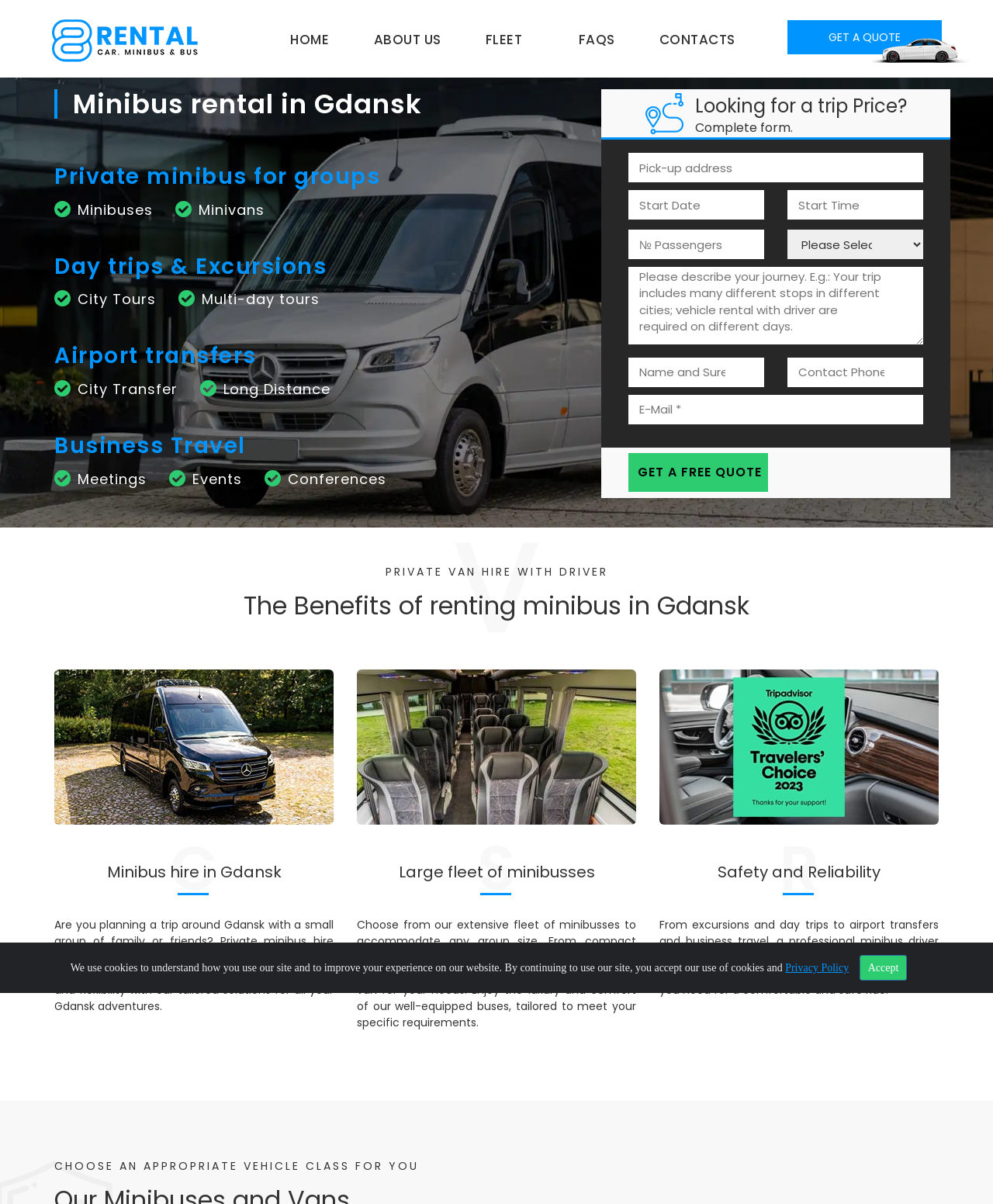Explain the features and main sections of the webpage comprehensively.

This webpage is about minibus rental services in Gdansk, Poland. At the top, there is a logo of 8rental.com, followed by a navigation menu with links to HOME, ABOUT US, FLEET, FAQS, CONTACTS, and GET A QUOTE. 

Below the navigation menu, there is a heading "Minibus rental in Gdansk" and a subheading "Private minibus for groups". The webpage is divided into sections, each with a heading and descriptive text. The sections include "Day trips & Excursions", "Airport transfers", "Business Travel", and more. 

On the right side of the page, there is a form to get a quote for a trip. The form has fields to input pick-up address, start date, start time, number of passengers, and a description of the journey. There is also a button to submit the form and get a free quote.

The webpage also features several images, including a picture of a minibus, an image representing trip details, and icons for safety and reliability. 

In the middle of the page, there are three sections with headings "PRIVATE VAN HIRE WITH DRIVER", "The Benefits of renting minibus in Gdansk", and "C Minibus hire in Gdansk". Each section has a descriptive text and an image. 

At the bottom of the page, there is a section with a heading "CHOOSE AN APPROPRIATE VEHICLE CLASS FOR YOU". Below this section, there is a cookie policy alert with a link to the Privacy Policy and a button to close the alert.